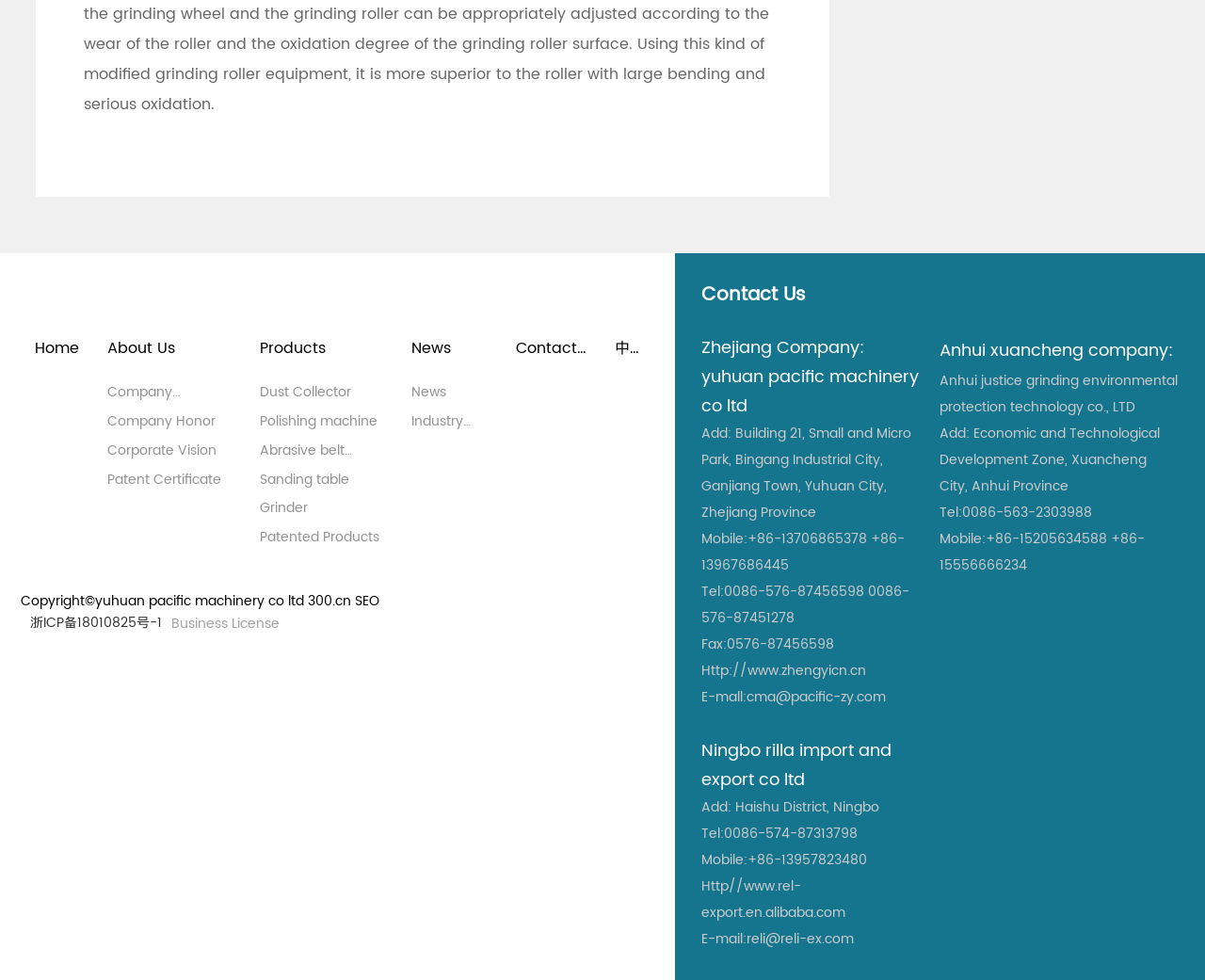Could you locate the bounding box coordinates for the section that should be clicked to accomplish this task: "View the 'Company Introduction'".

[0.089, 0.386, 0.192, 0.416]